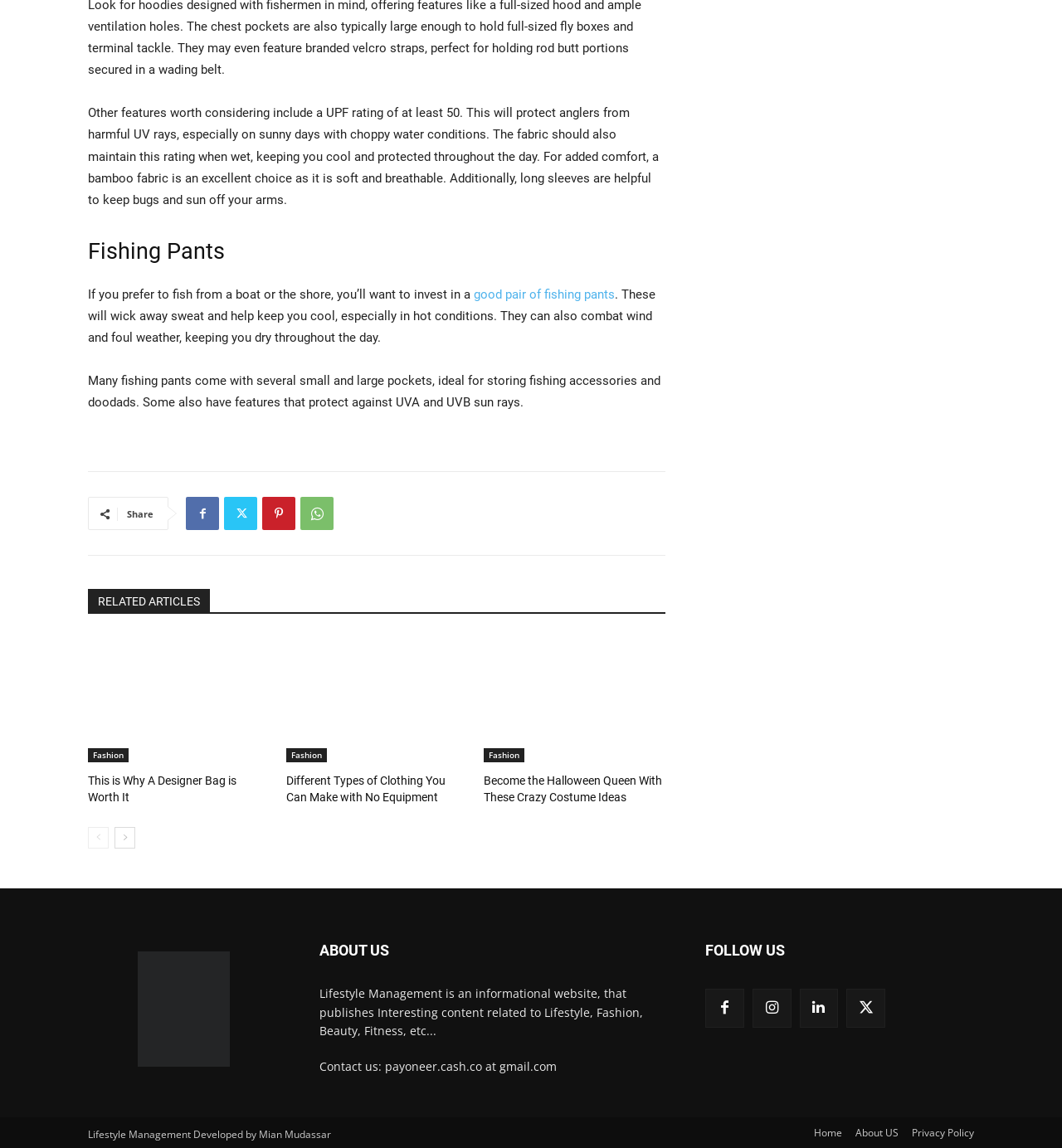Give a one-word or one-phrase response to the question: 
What is the purpose of the 'RELATED ARTICLES' section?

To suggest related content